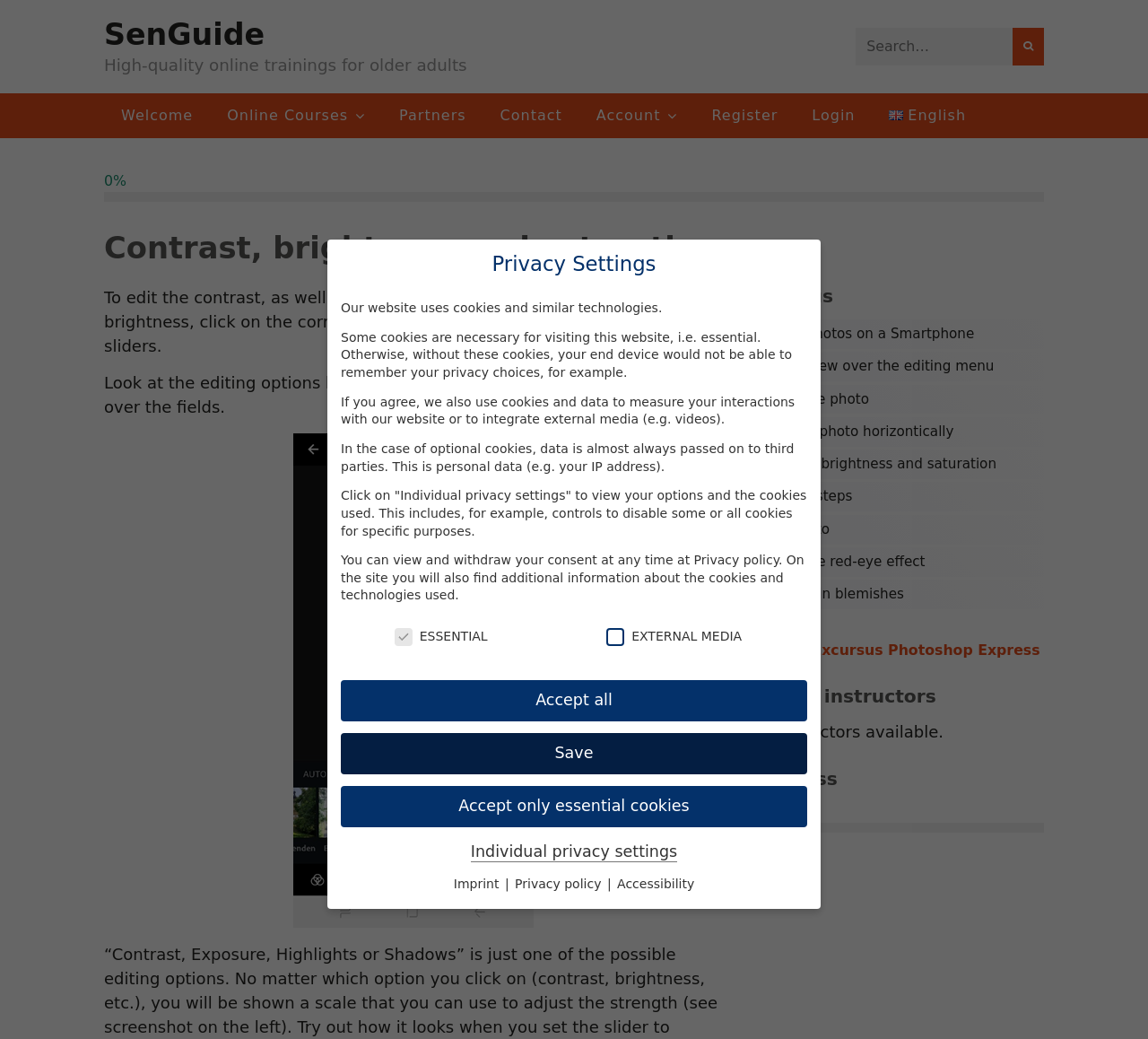What is the name of the course?
Based on the visual content, answer with a single word or a brief phrase.

Excursus Photoshop Express